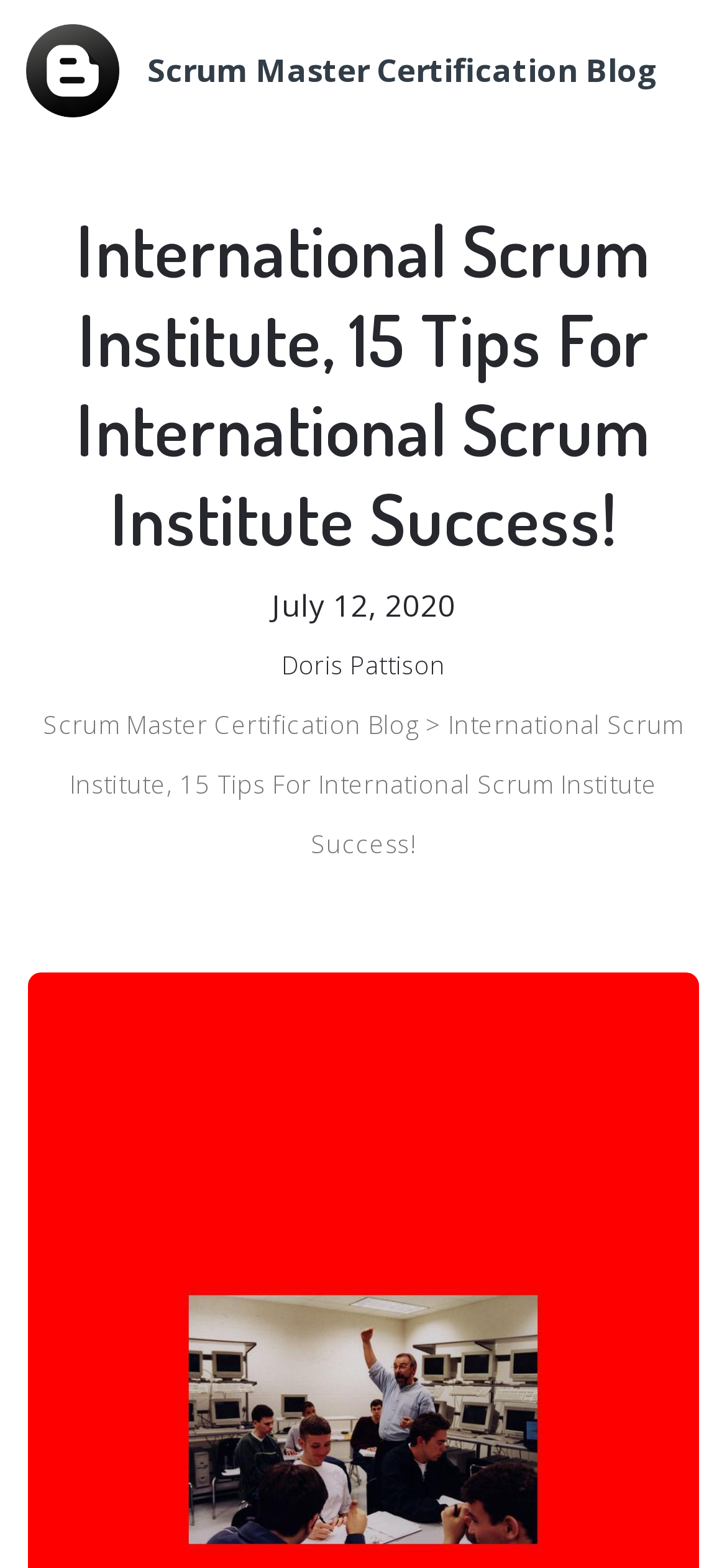Find and extract the text of the primary heading on the webpage.

International Scrum Institute, 15 Tips For International Scrum Institute Success!